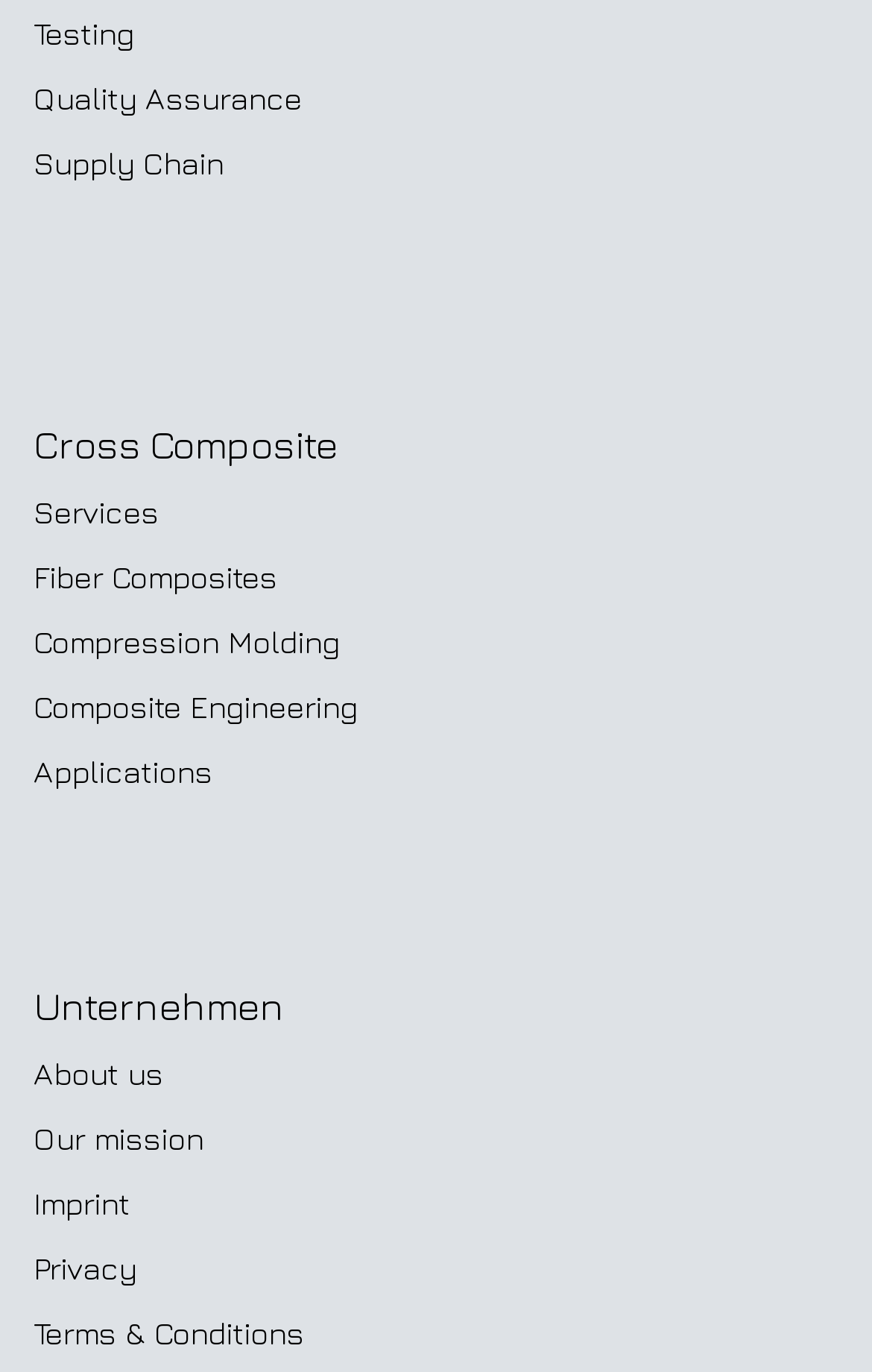How many headings are on this webpage?
Look at the screenshot and respond with one word or a short phrase.

19